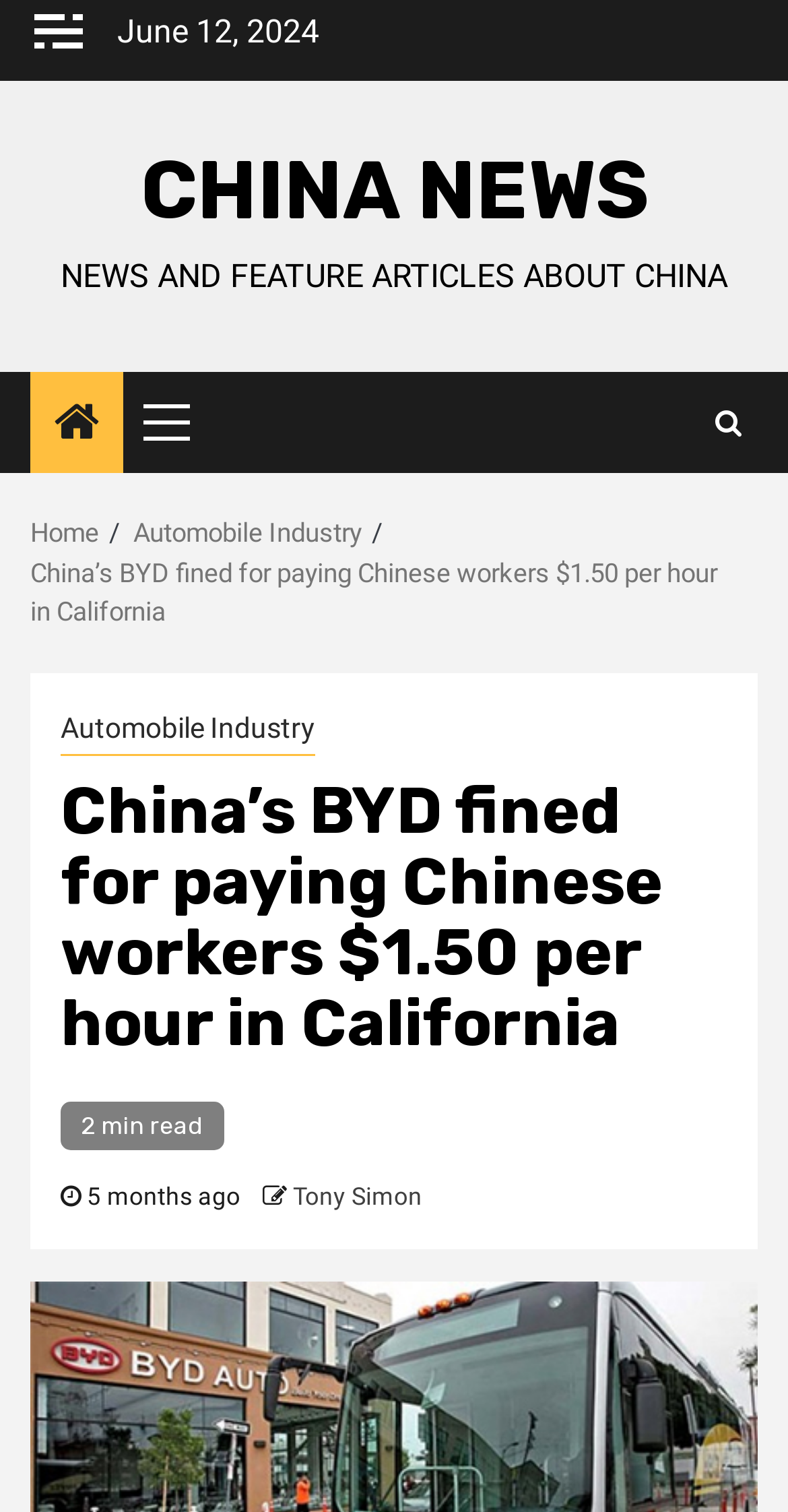Respond to the question with just a single word or phrase: 
What is the category of the news article?

Automobile Industry